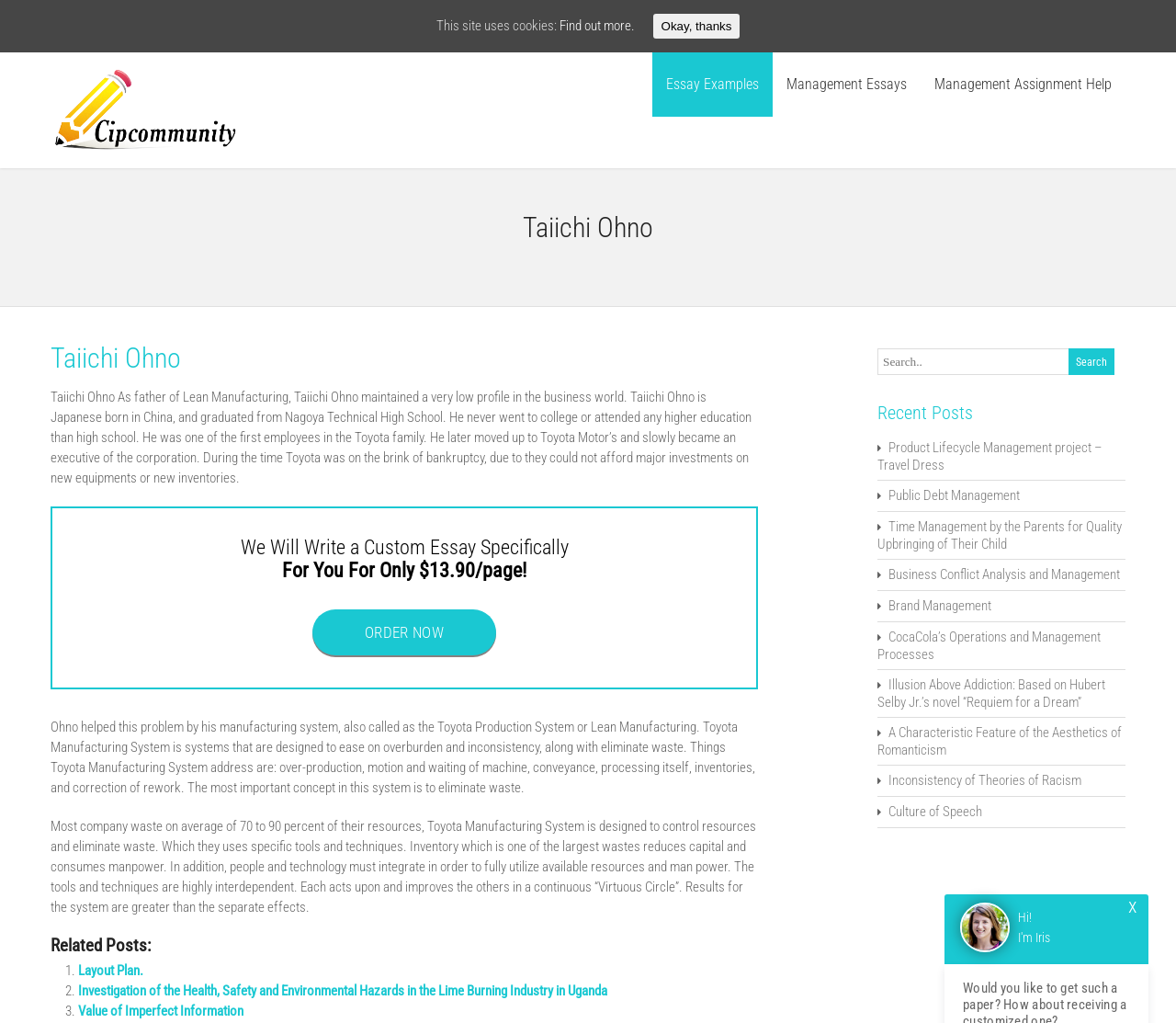Review the image closely and give a comprehensive answer to the question: What is Taiichi Ohno's nationality?

According to the webpage, Taiichi Ohno is Japanese born in China, which indicates that his nationality is Japanese.